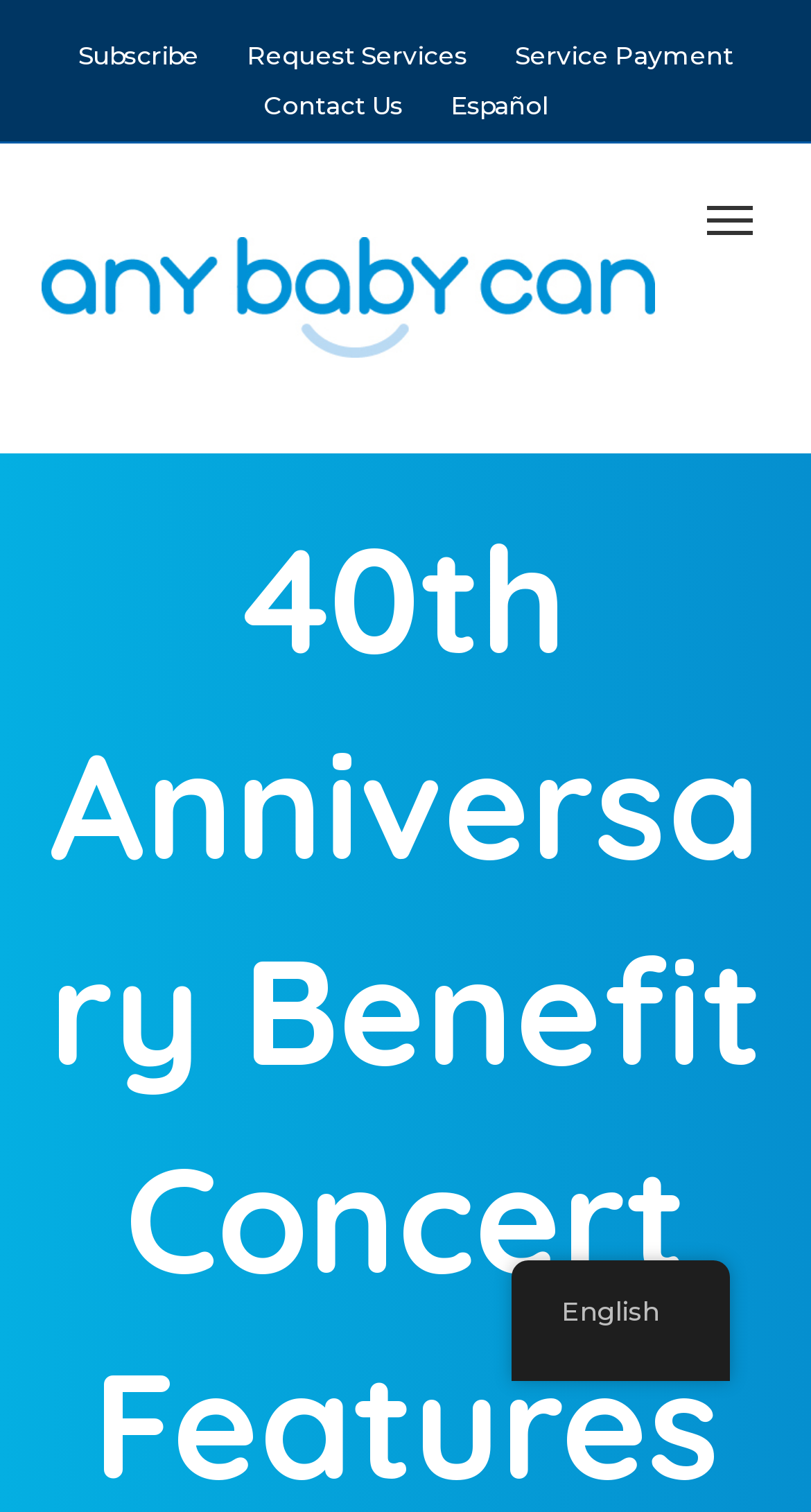Identify and extract the main heading of the webpage.

40th Anniversary Benefit Concert Features Shinyribs and Charley Crockett